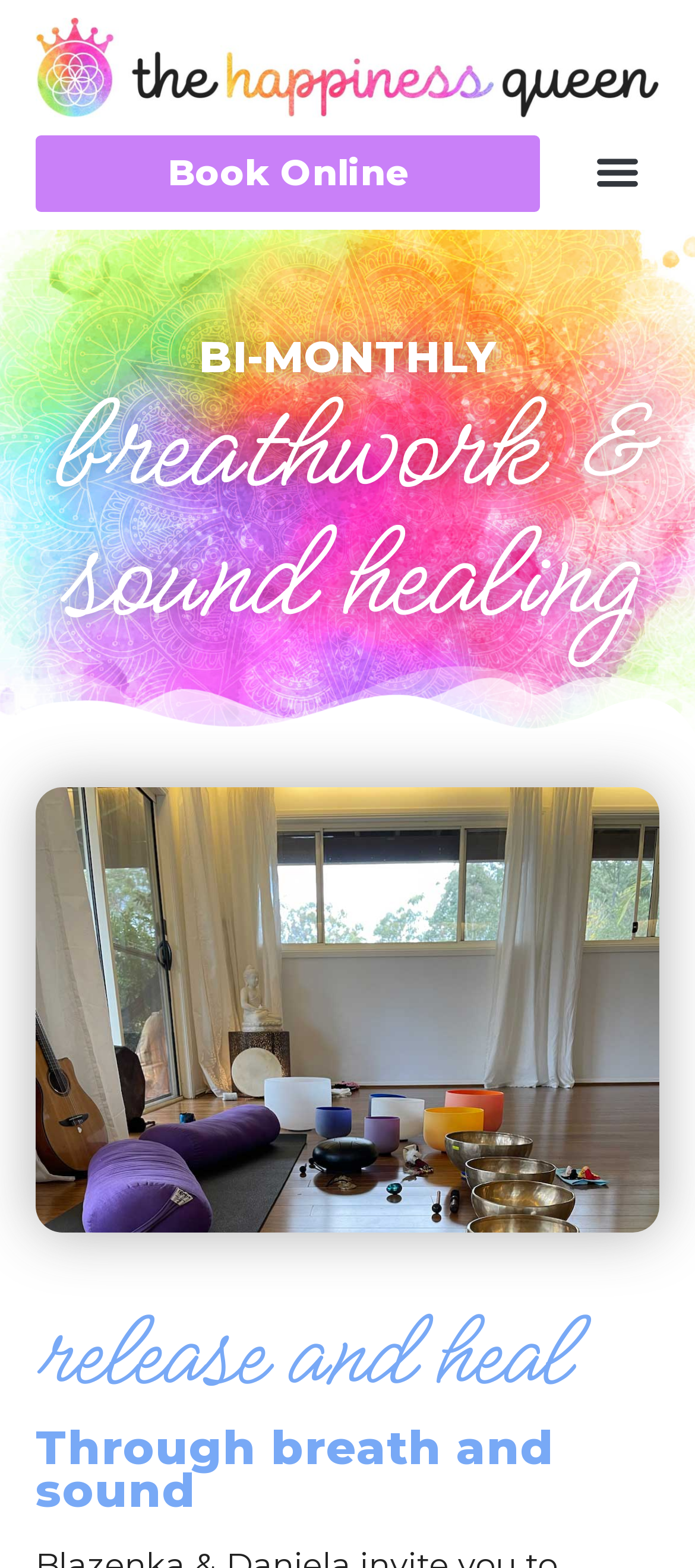What are the two main components of the session?
Please provide a comprehensive answer based on the visual information in the image.

The second heading on the webpage is 'breathwork & sound healing', indicating that the two main components of the session are breathwork and sound.